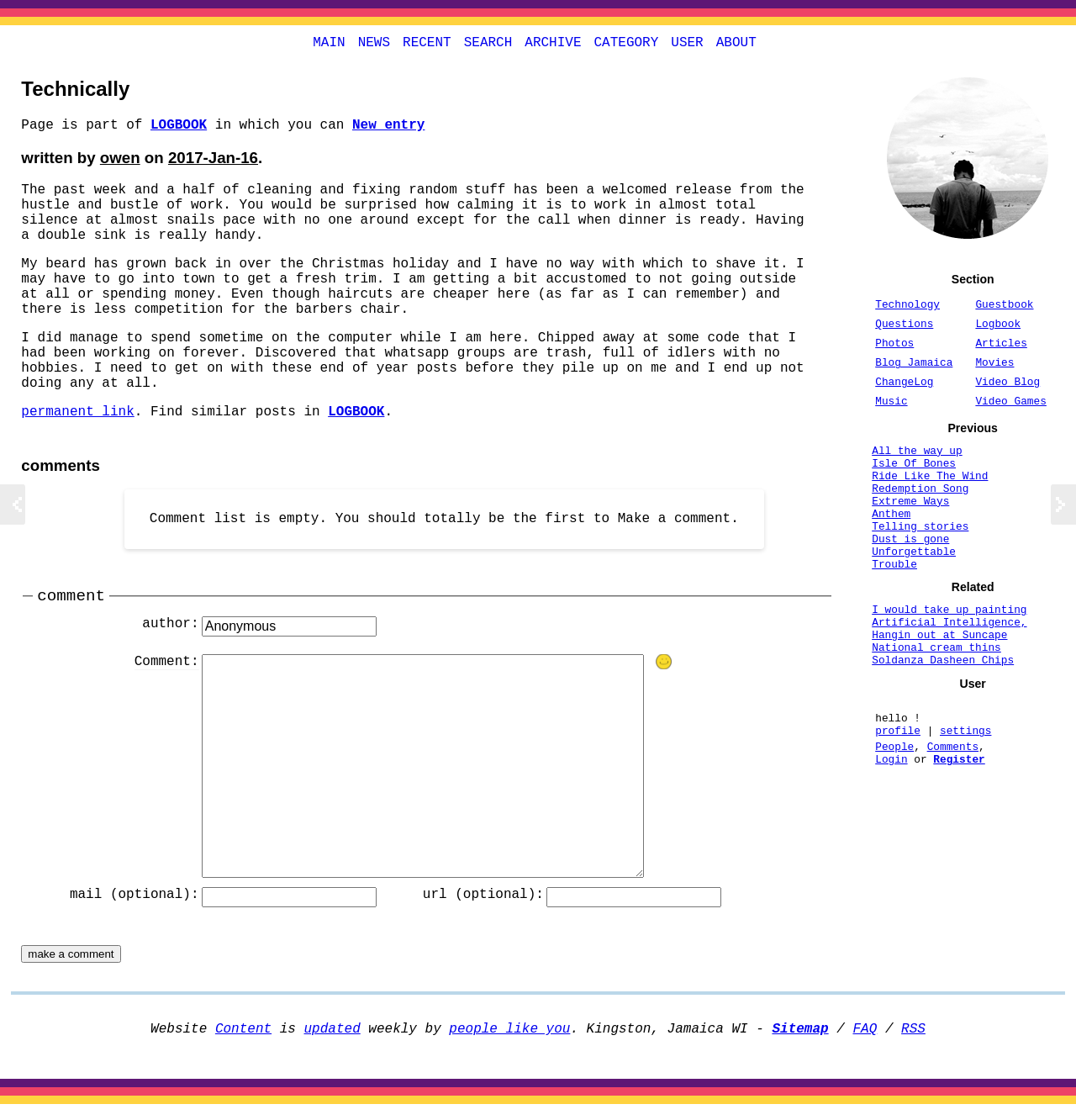Find the bounding box coordinates for the area that must be clicked to perform this action: "Follow 'Our Lady of Mount Carmel & St George' on Facebook".

None